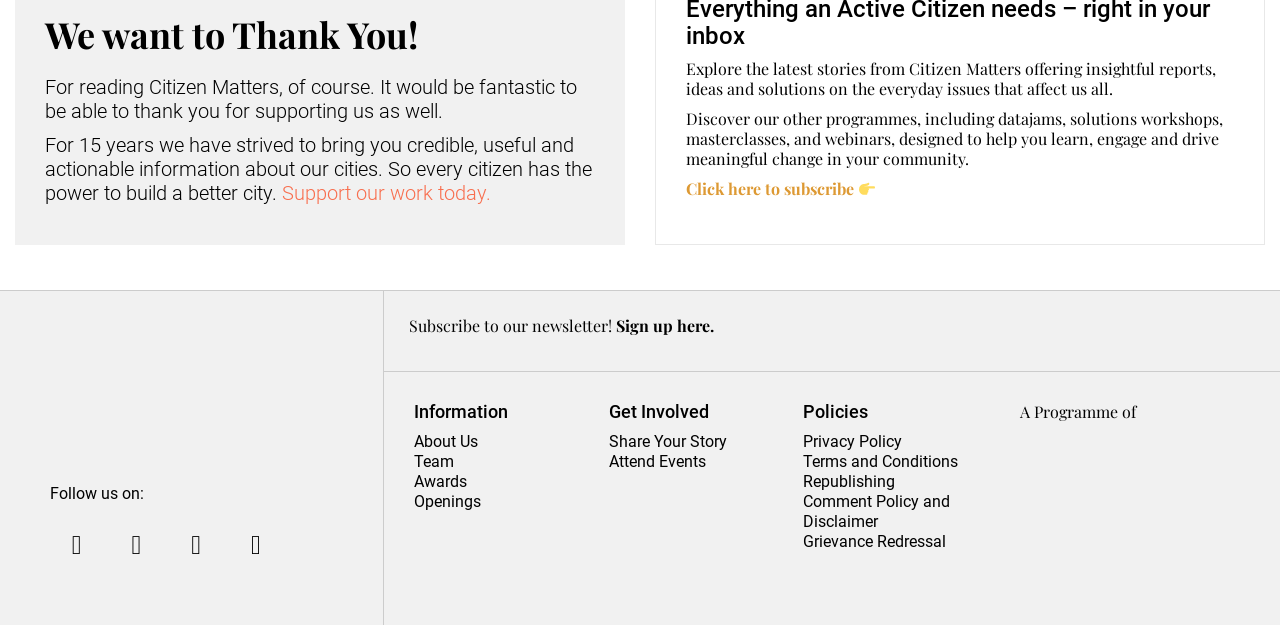Using the information from the screenshot, answer the following question thoroughly:
What type of programmes does Citizen Matters offer?

The webpage mentions 'Explore the latest stories from Citizen Matters... Discover our other programmes, including datajams, solutions workshops, masterclasses, and webinars, designed to help you...' which indicates that Citizen Matters offers these types of programmes.